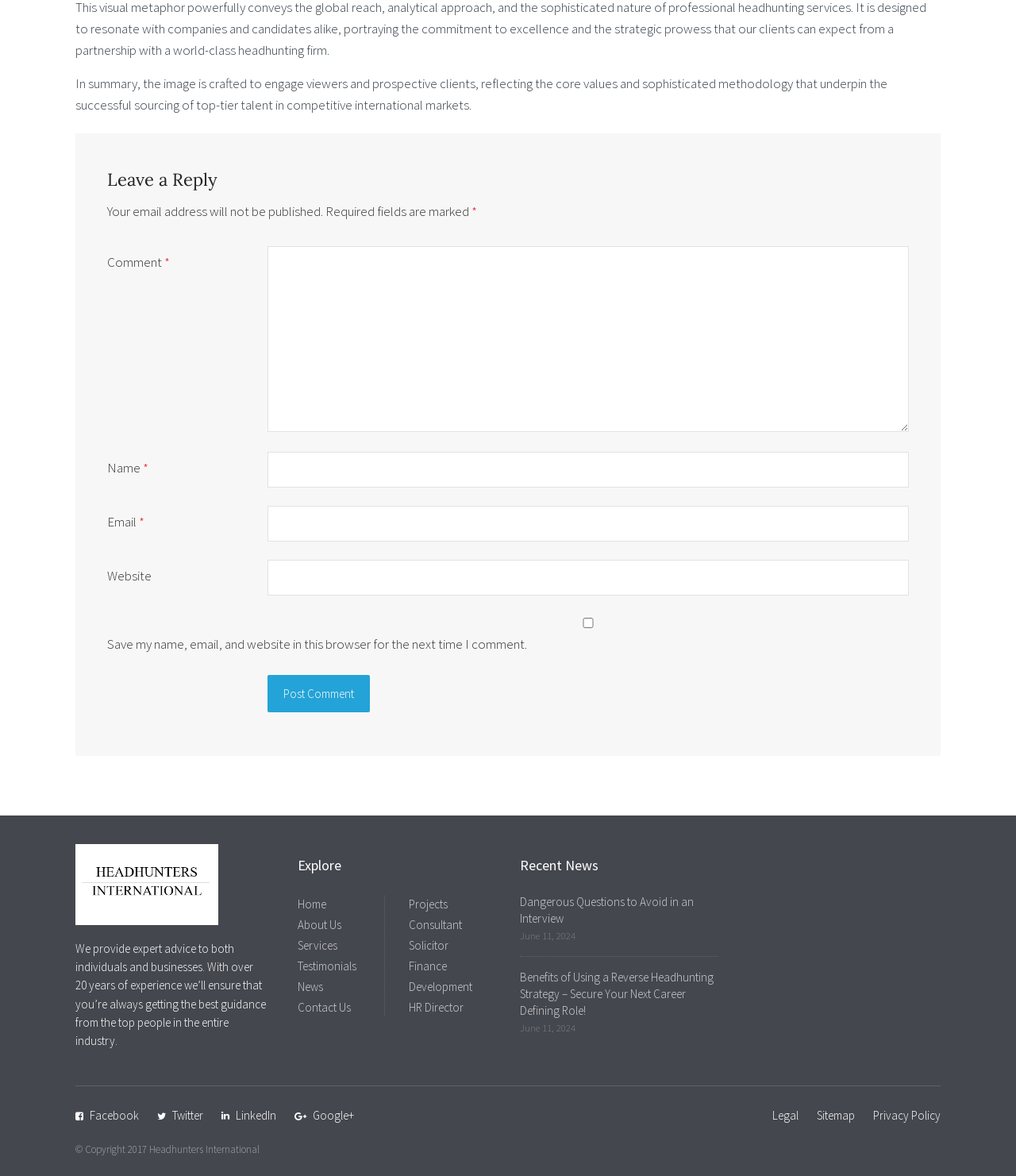What is the company's name?
Using the image, answer in one word or phrase.

Headhunters International